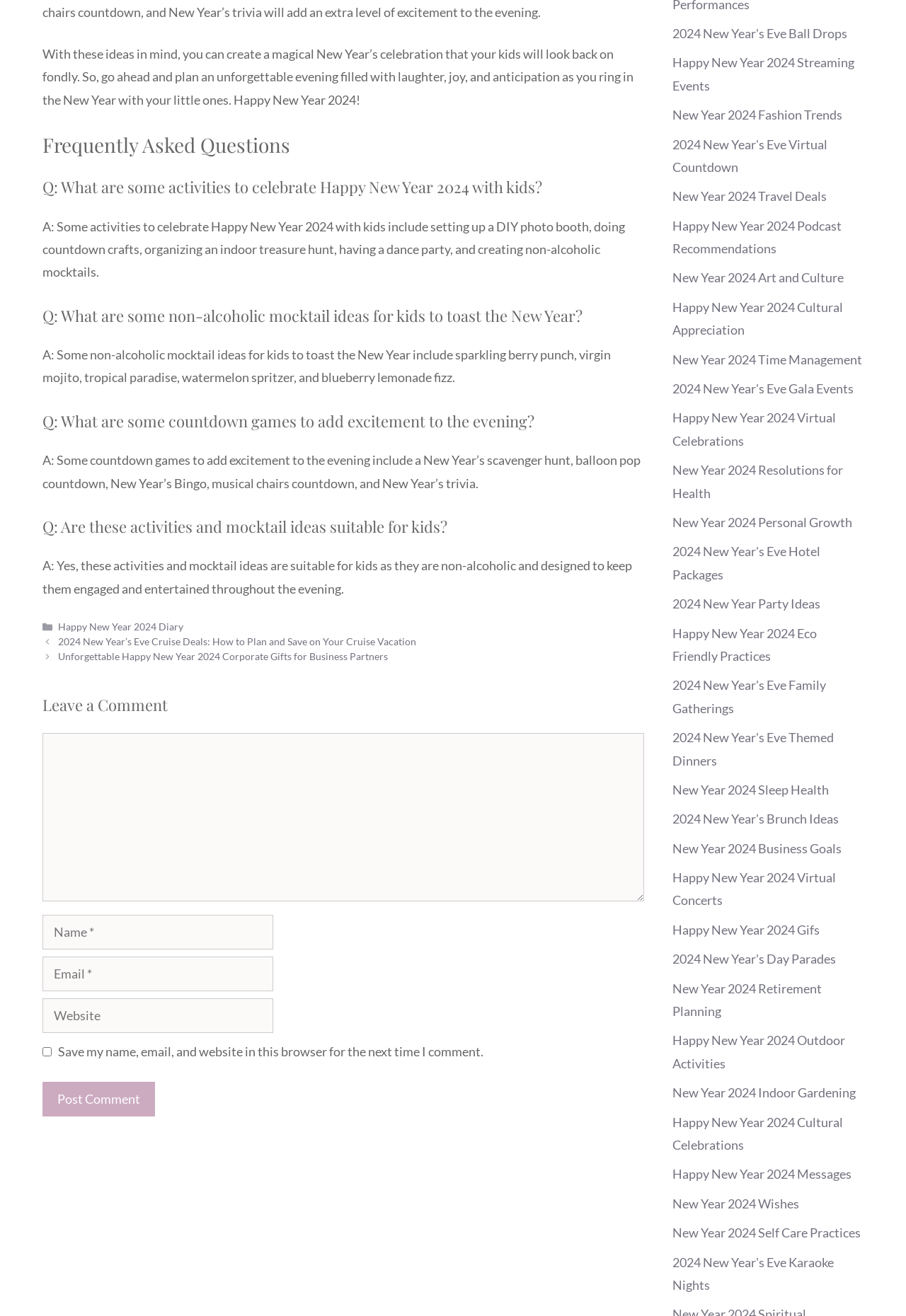Identify the bounding box for the described UI element. Provide the coordinates in (top-left x, top-left y, bottom-right x, bottom-right y) format with values ranging from 0 to 1: New Year 2024 Wishes

[0.742, 0.908, 0.882, 0.92]